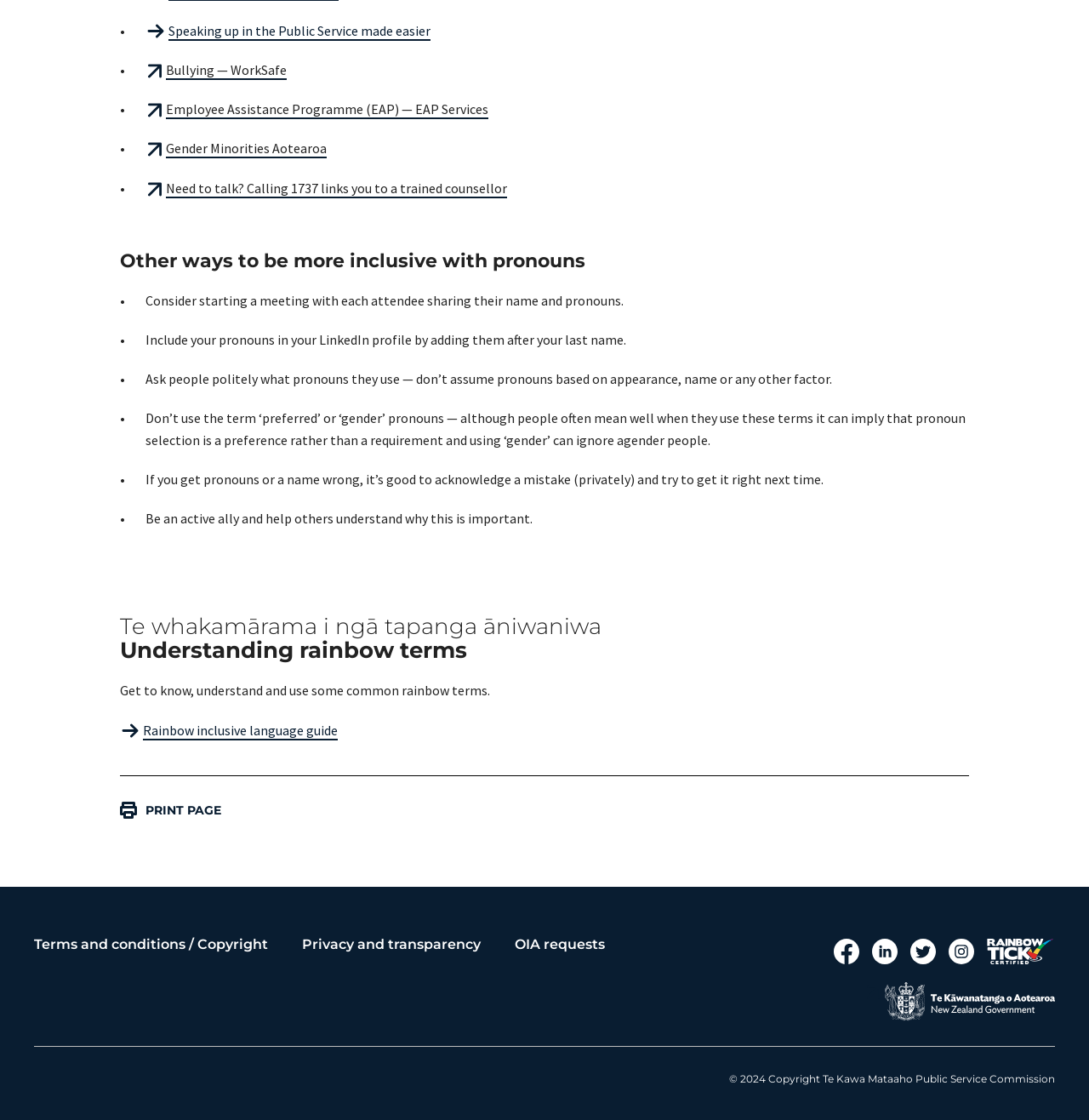What is the copyright year mentioned at the bottom of the webpage?
From the image, provide a succinct answer in one word or a short phrase.

2024